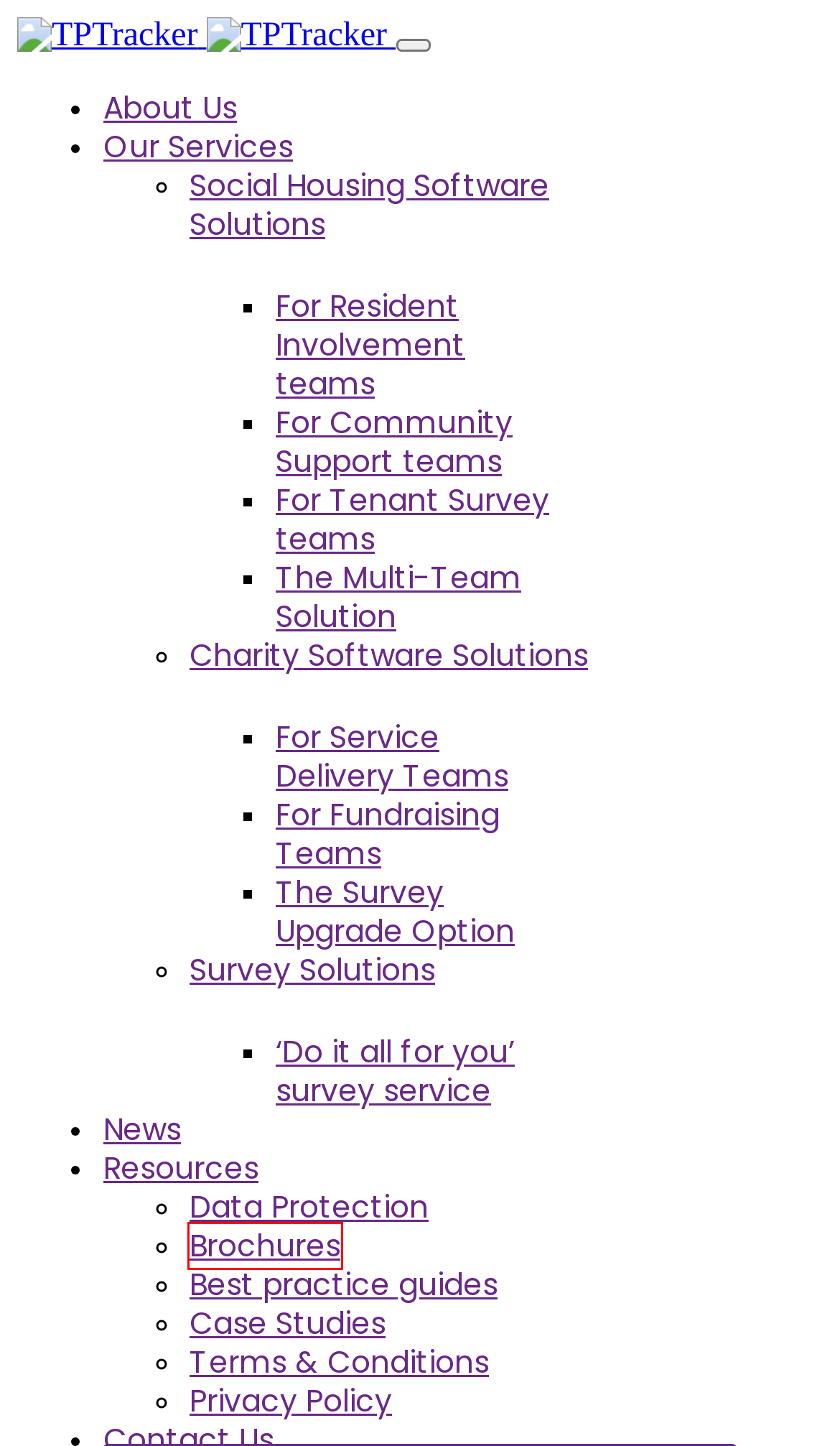Examine the screenshot of a webpage with a red bounding box around a UI element. Your task is to identify the webpage description that best corresponds to the new webpage after clicking the specified element. The given options are:
A. Multi-channel business customer feedback software
B. TPTracker software solutions - TPTracker
C. Tenant engagement software | Flexible, multi-team
D. Tenant survey software | Feedback, Satisfaction, Profiling | Mult-channel
E. TPTracker software | Quick to set up | Easy to use | Cost effective
F. Social Housing Software Solutions | Profiling
G. Brochures - TPTracker
H. Community Support Software | Manage, Evaluate

G